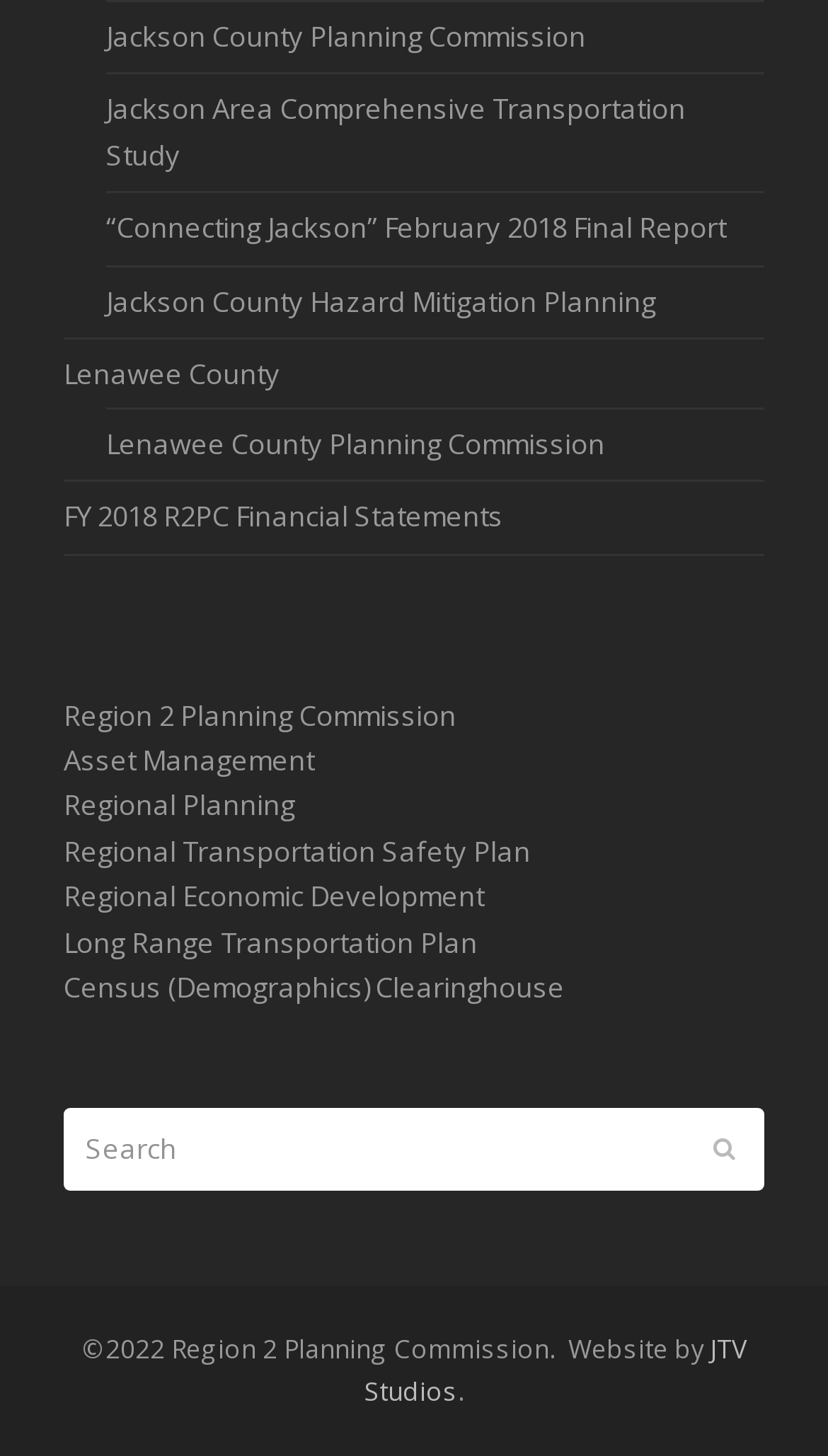Locate the bounding box of the UI element with the following description: "Submit".

[0.862, 0.775, 0.887, 0.804]